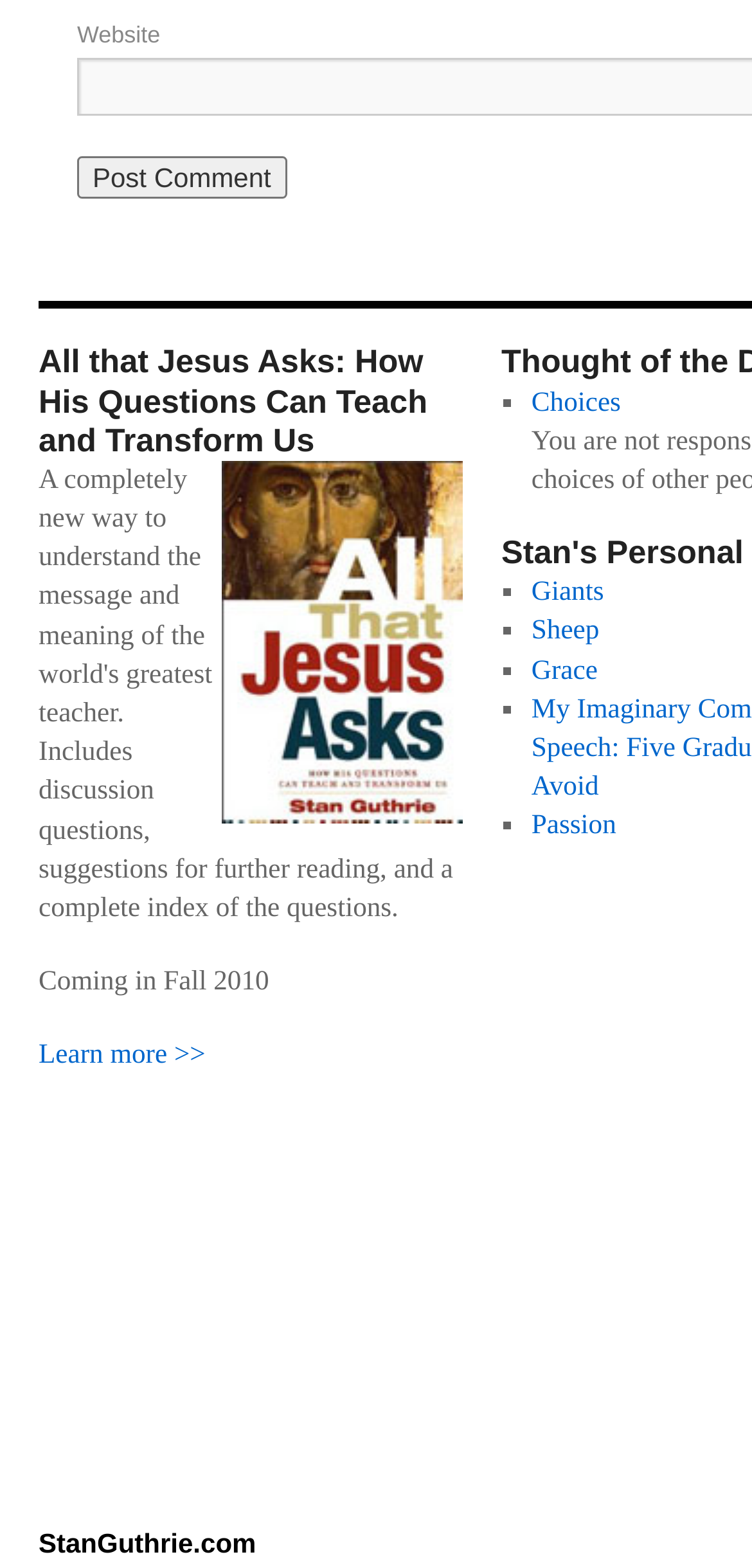Can you find the bounding box coordinates of the area I should click to execute the following instruction: "Read about 'Passion'"?

[0.707, 0.517, 0.819, 0.537]